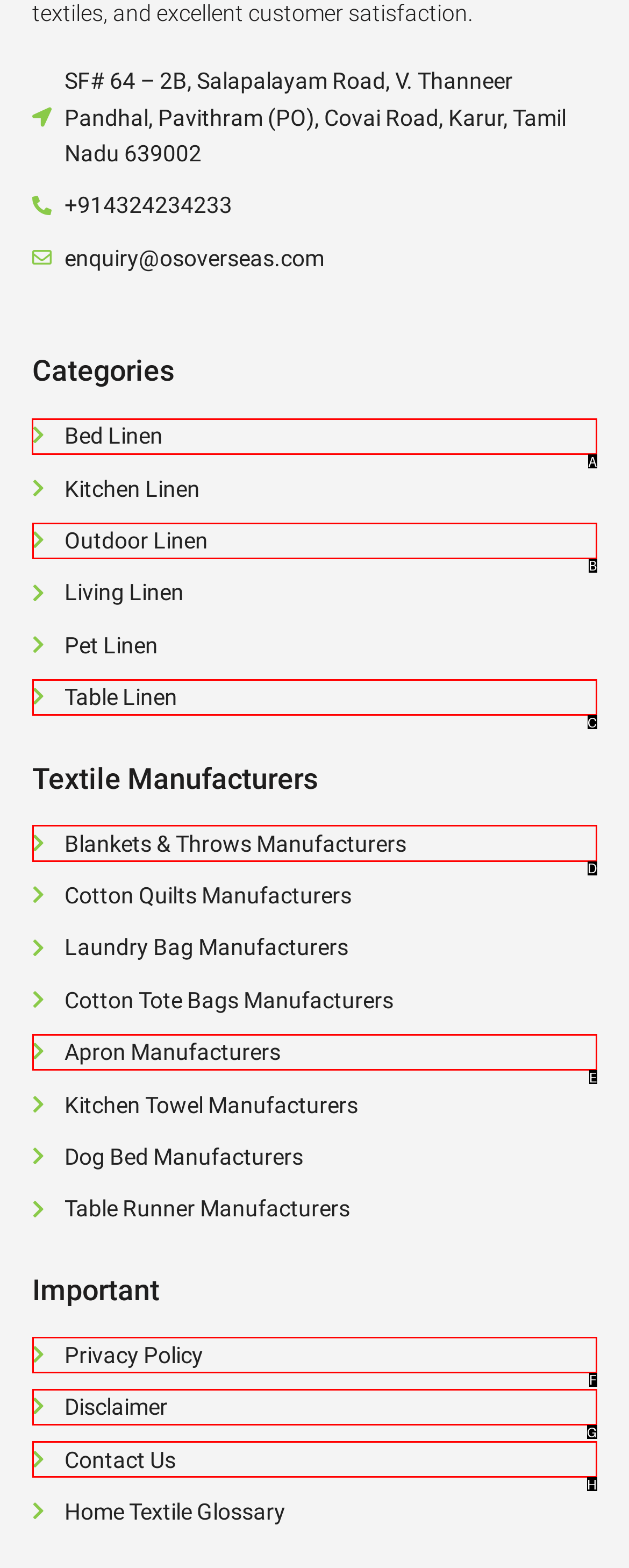Identify the correct option to click in order to accomplish the task: Explore Bed Linen products Provide your answer with the letter of the selected choice.

A